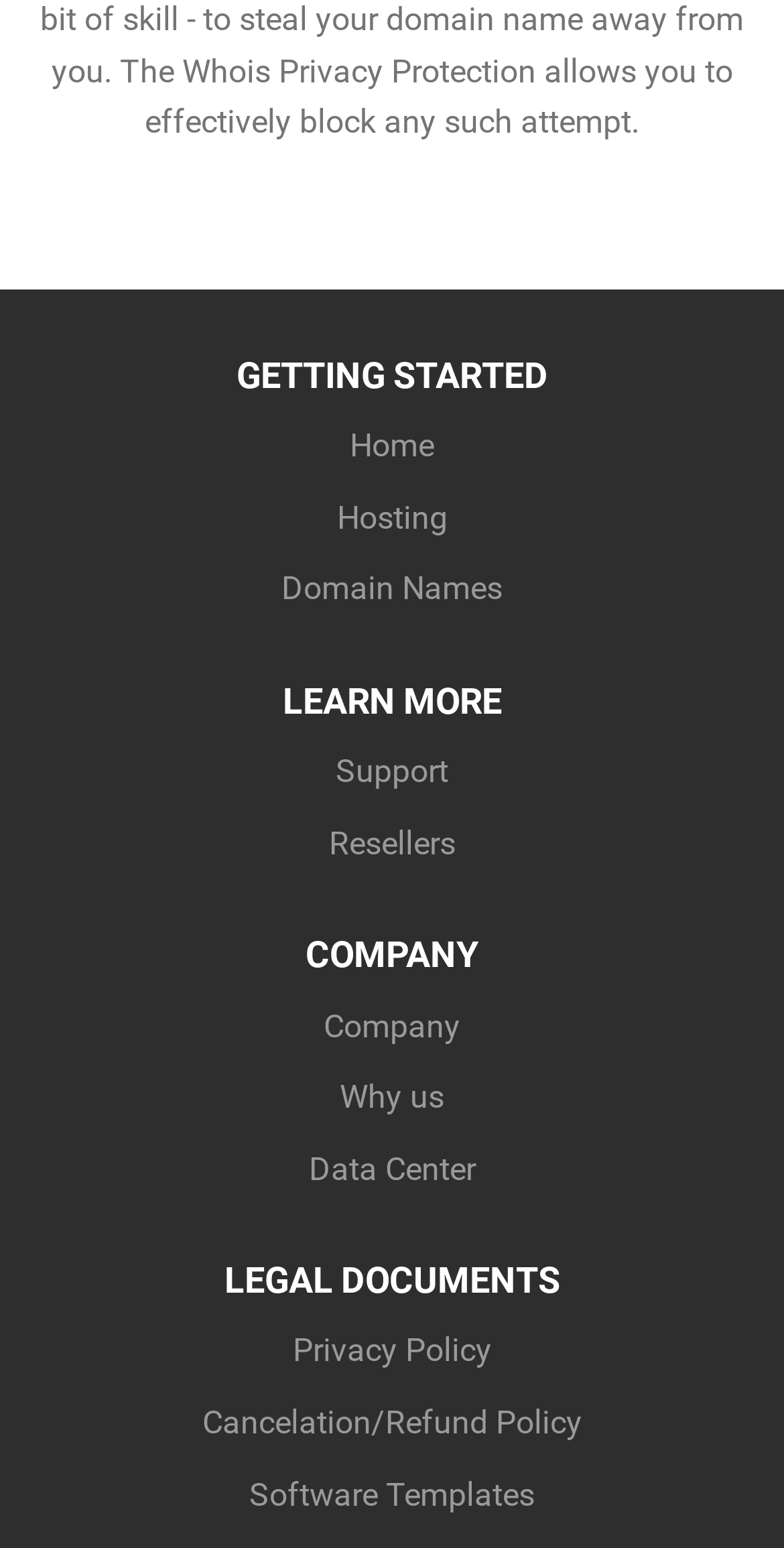What is the first link under 'Getting Started'?
Answer the question in a detailed and comprehensive manner.

Under the 'GETTING STARTED' heading, I can see three links: 'Home', 'Hosting', and 'Domain Names'. Therefore, the first link is 'Home'.